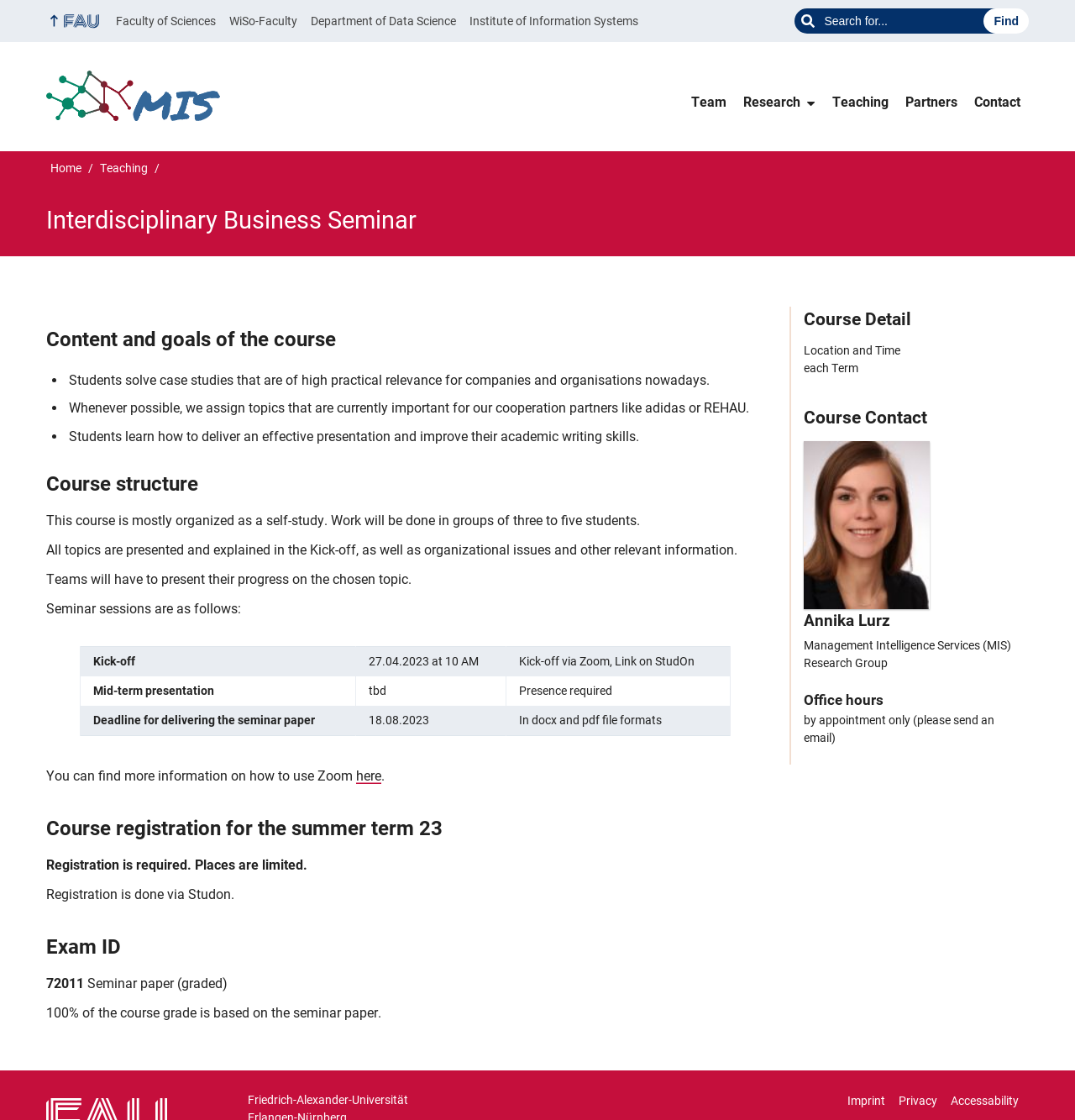Please examine the image and provide a detailed answer to the question: How do students learn to deliver an effective presentation?

I found the answer in the section under 'Content and goals of the course' where it mentions that 'Students learn how to deliver an effective presentation and improve their academic writing skills'.